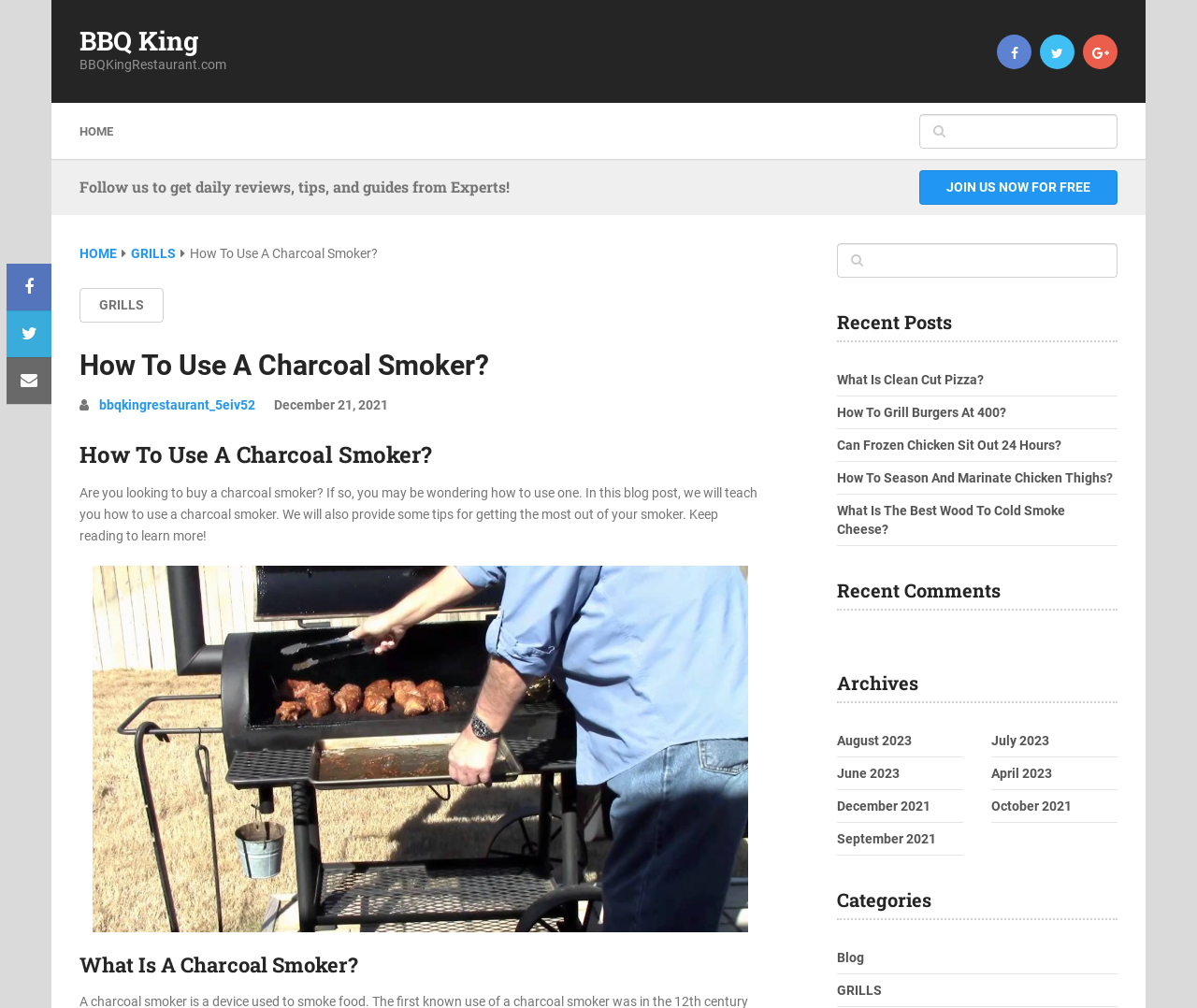Locate the bounding box coordinates of the area you need to click to fulfill this instruction: 'Read the article about How To Use A Charcoal Smoker'. The coordinates must be in the form of four float numbers ranging from 0 to 1: [left, top, right, bottom].

[0.066, 0.436, 0.637, 0.467]